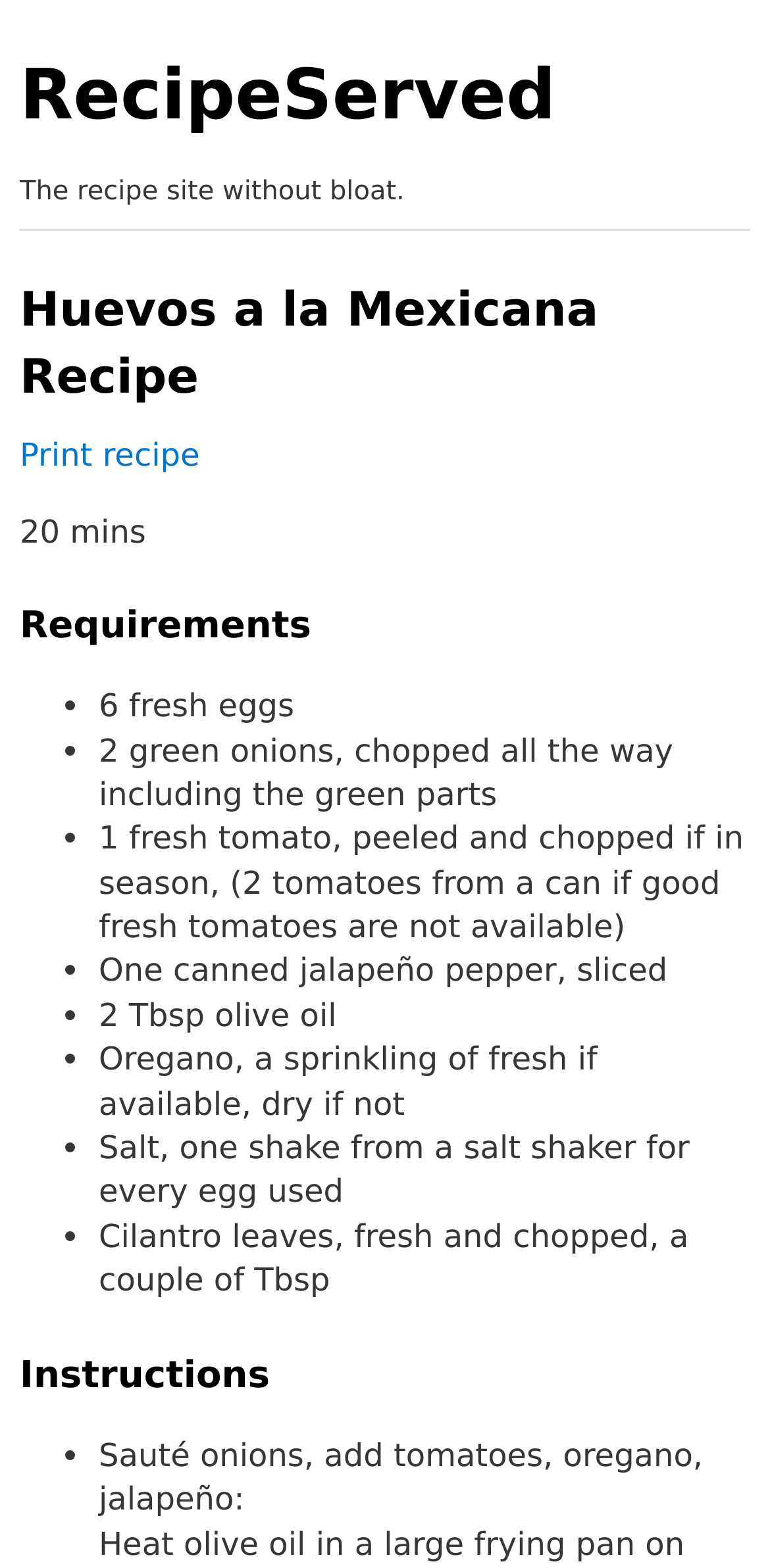Given the element description Print recipe, identify the bounding box coordinates for the UI element on the webpage screenshot. The format should be (top-left x, top-left y, bottom-right x, bottom-right y), with values between 0 and 1.

[0.026, 0.278, 0.259, 0.302]